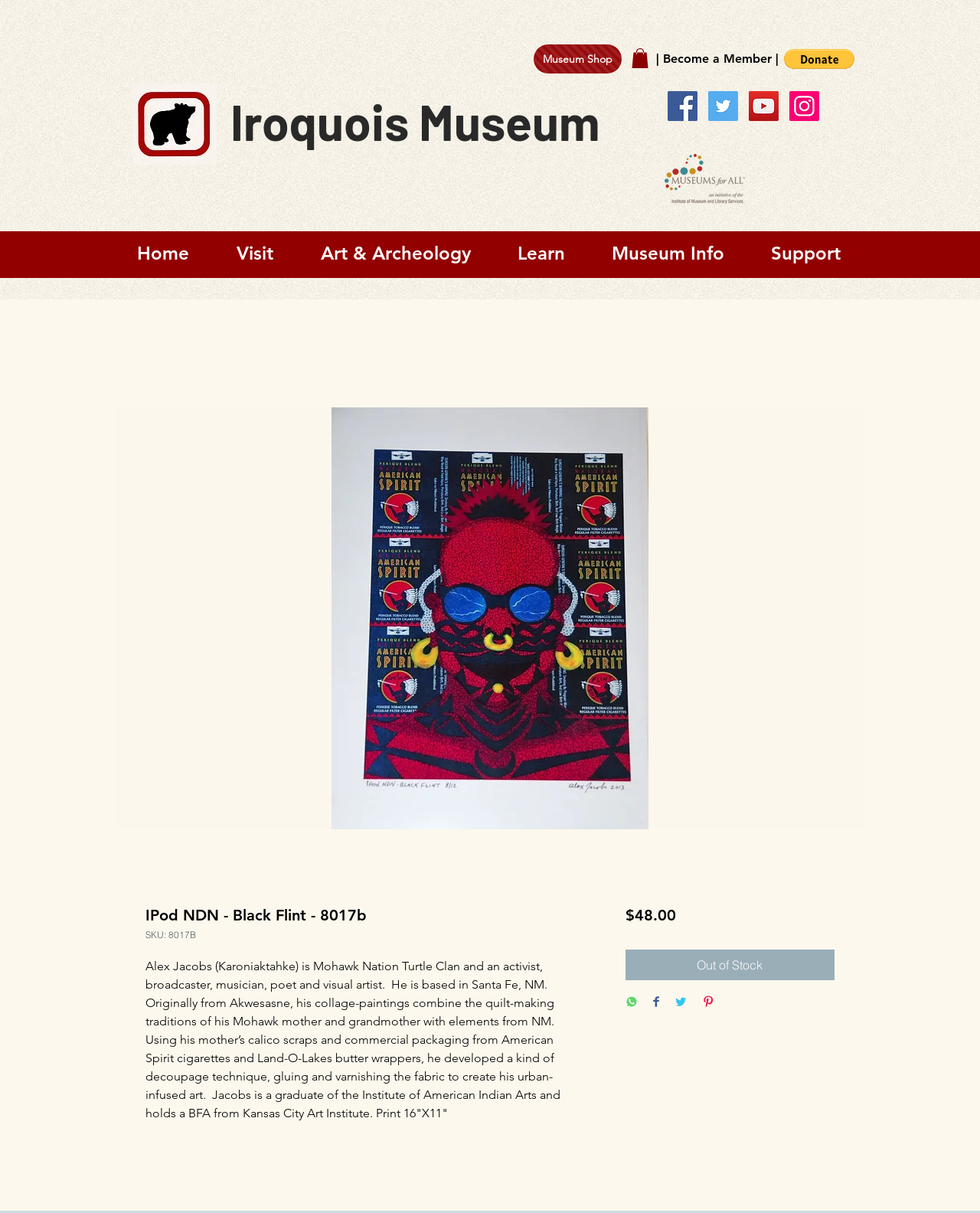Can you identify and provide the main heading of the webpage?

IPod NDN - Black Flint - 8017b